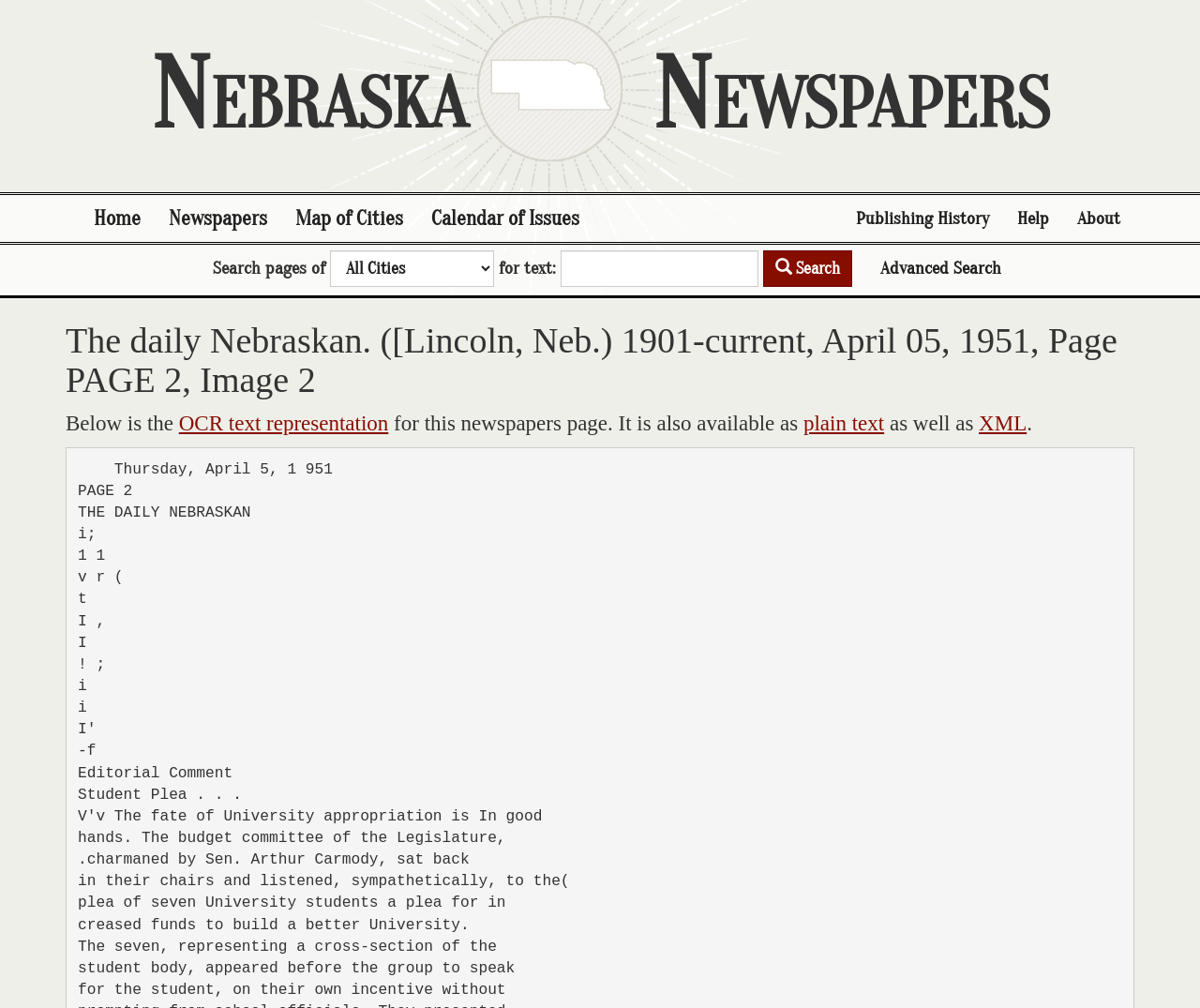Provide your answer to the question using just one word or phrase: How many links are available in the top navigation menu?

7